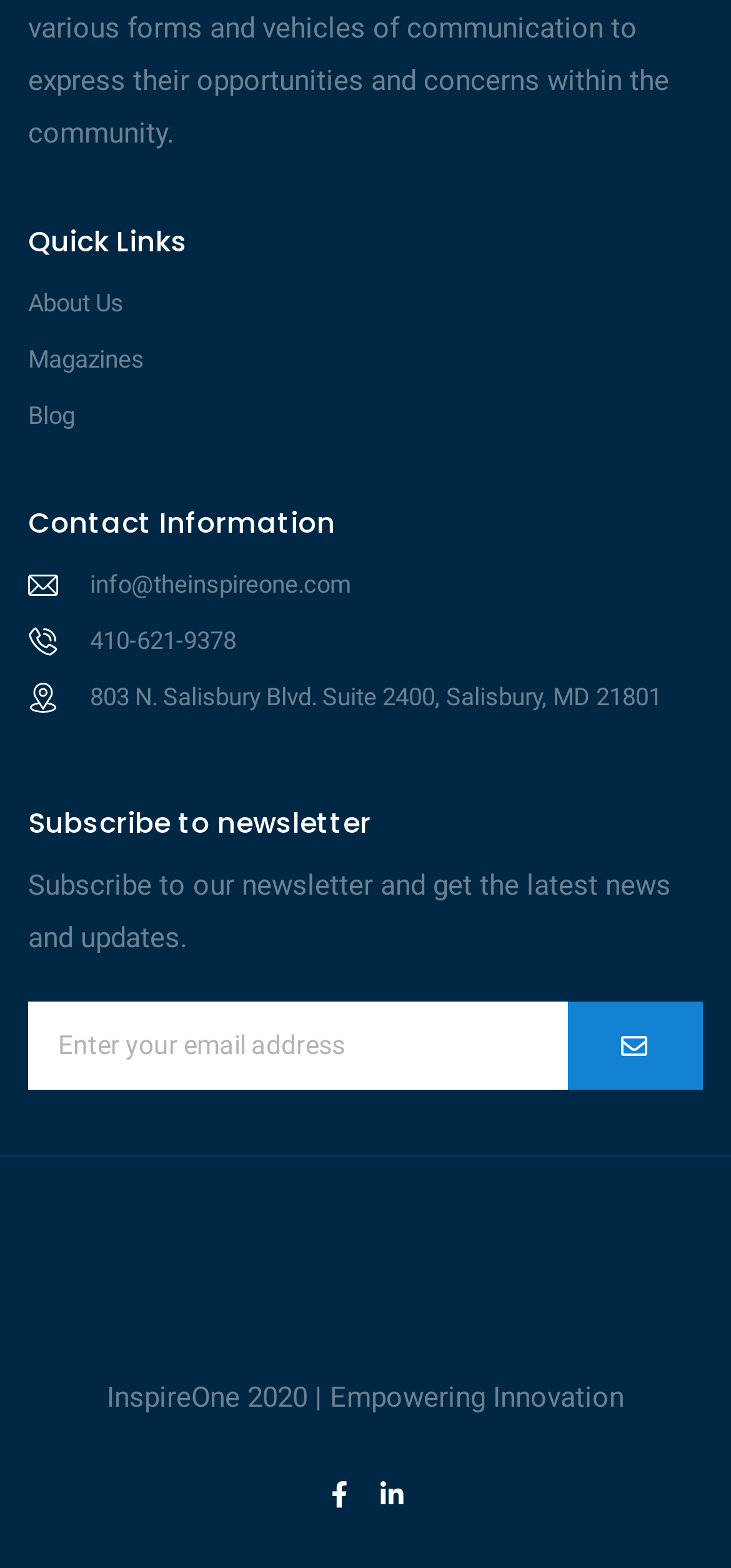Provide the bounding box coordinates of the section that needs to be clicked to accomplish the following instruction: "Click on About Us."

[0.038, 0.177, 0.962, 0.209]